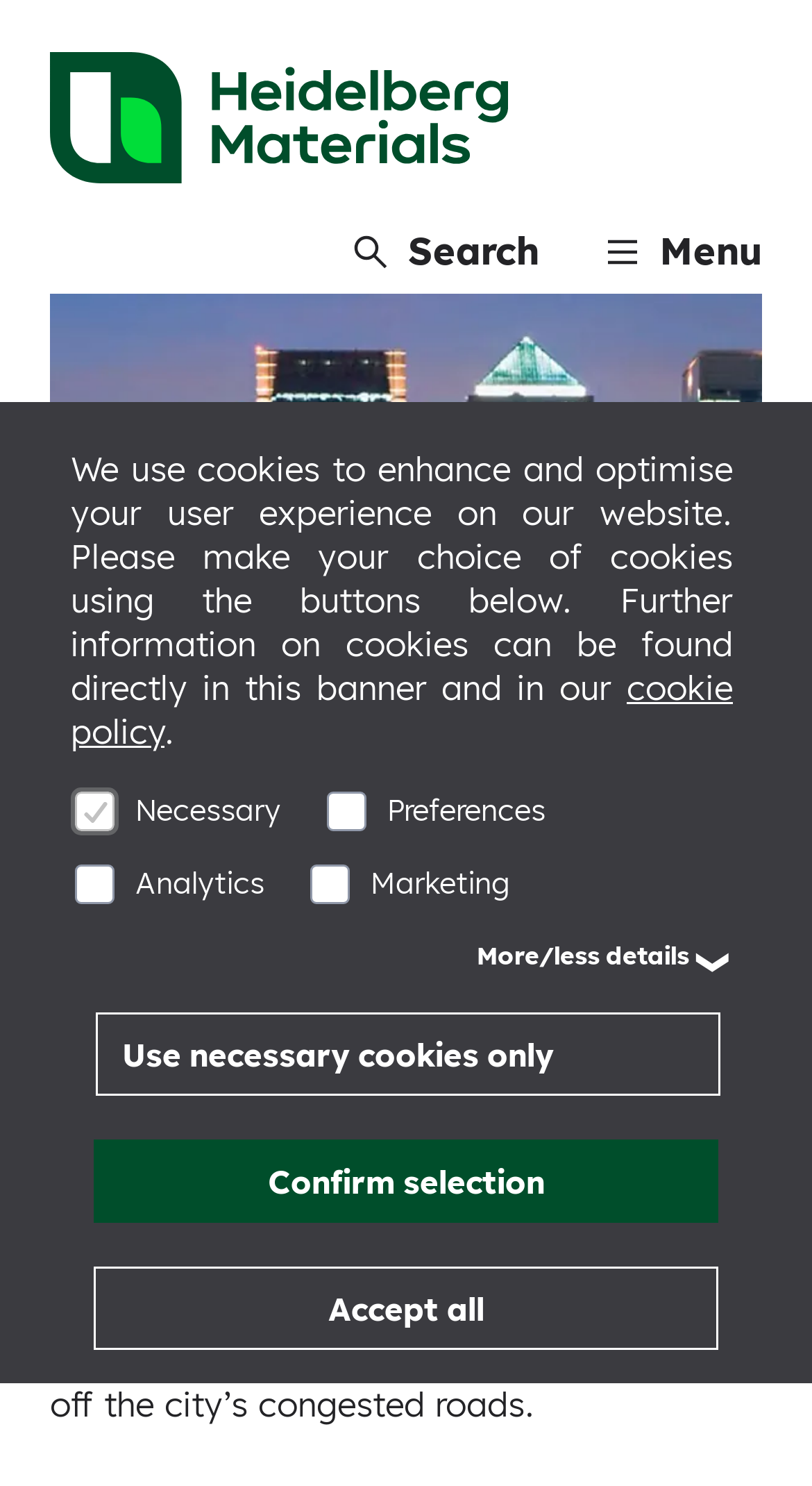Find the bounding box coordinates of the clickable region needed to perform the following instruction: "Click the search button". The coordinates should be provided as four float numbers between 0 and 1, i.e., [left, top, right, bottom].

[0.436, 0.154, 0.664, 0.184]